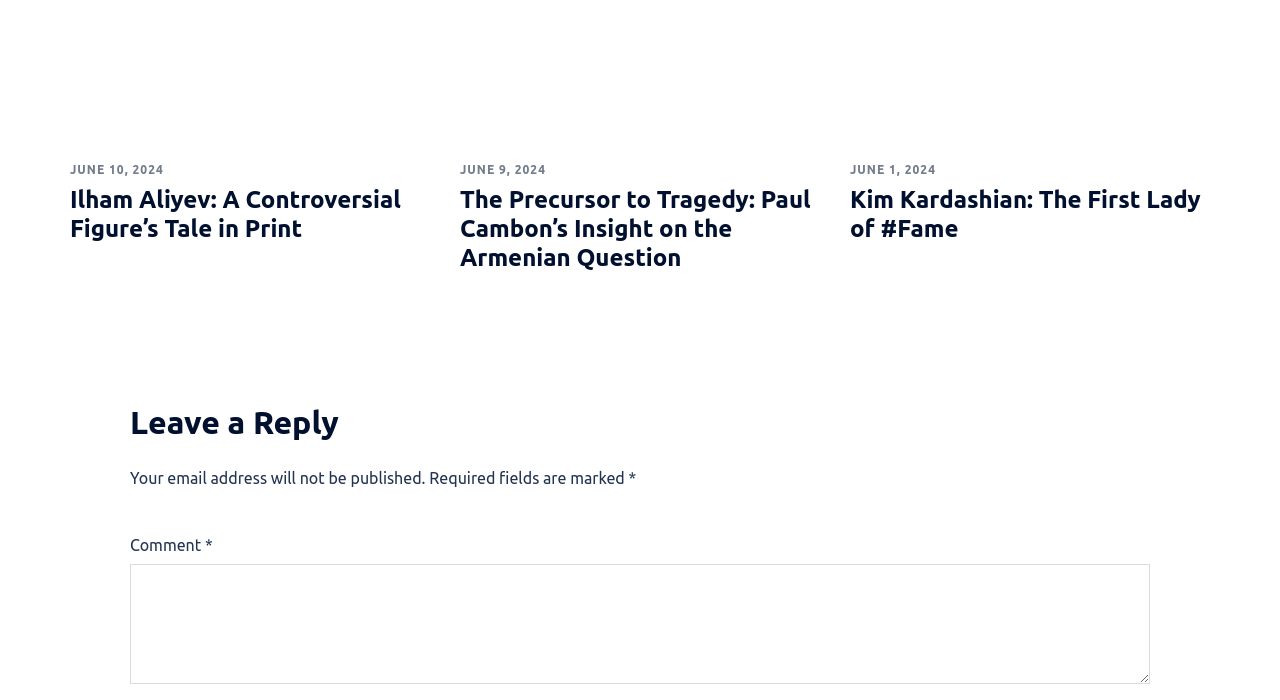Please specify the bounding box coordinates of the element that should be clicked to execute the given instruction: 'Check the article about Kim Kardashian'. Ensure the coordinates are four float numbers between 0 and 1, expressed as [left, top, right, bottom].

[0.664, 0.052, 0.945, 0.077]